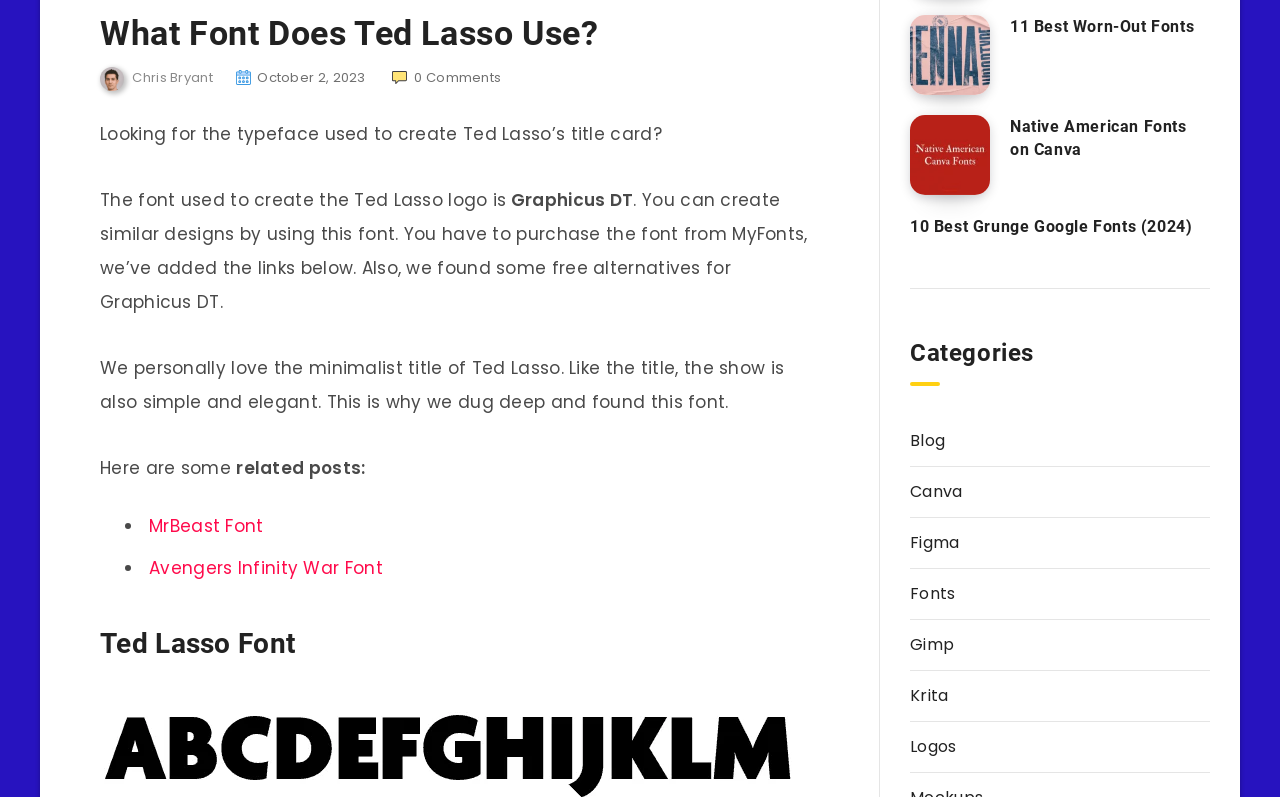Find the coordinates for the bounding box of the element with this description: "Avengers Infinity War Font".

[0.116, 0.698, 0.299, 0.728]